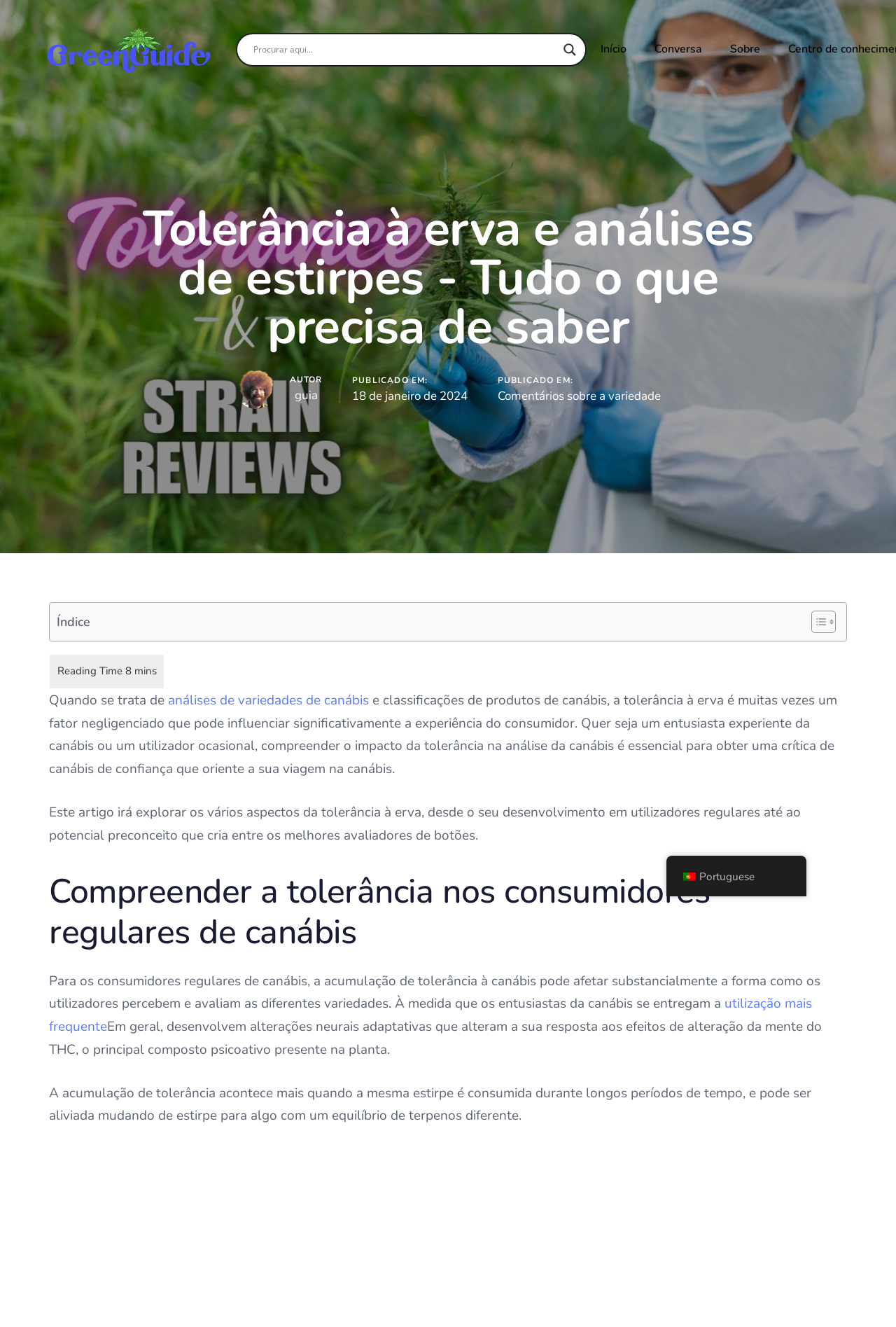Based on the element description, predict the bounding box coordinates (top-left x, top-left y, bottom-right x, bottom-right y) for the UI element in the screenshot: Comentários sobre a variedade

[0.555, 0.293, 0.737, 0.304]